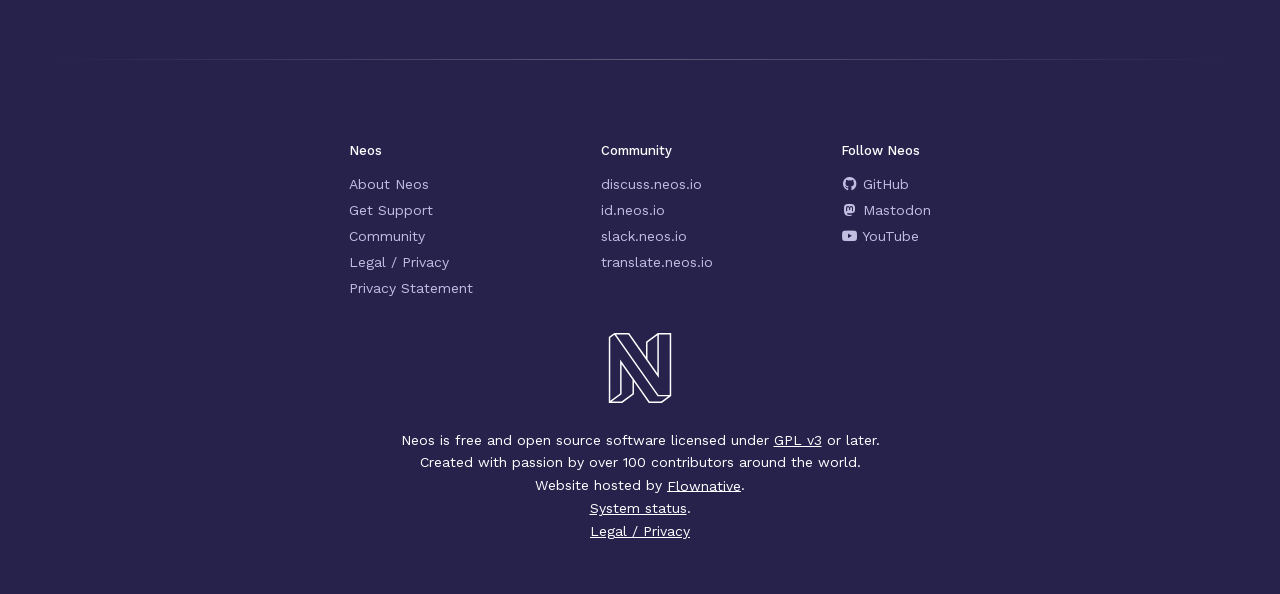Specify the bounding box coordinates of the area to click in order to execute this command: 'Check the system status'. The coordinates should consist of four float numbers ranging from 0 to 1, and should be formatted as [left, top, right, bottom].

[0.457, 0.834, 0.54, 0.876]